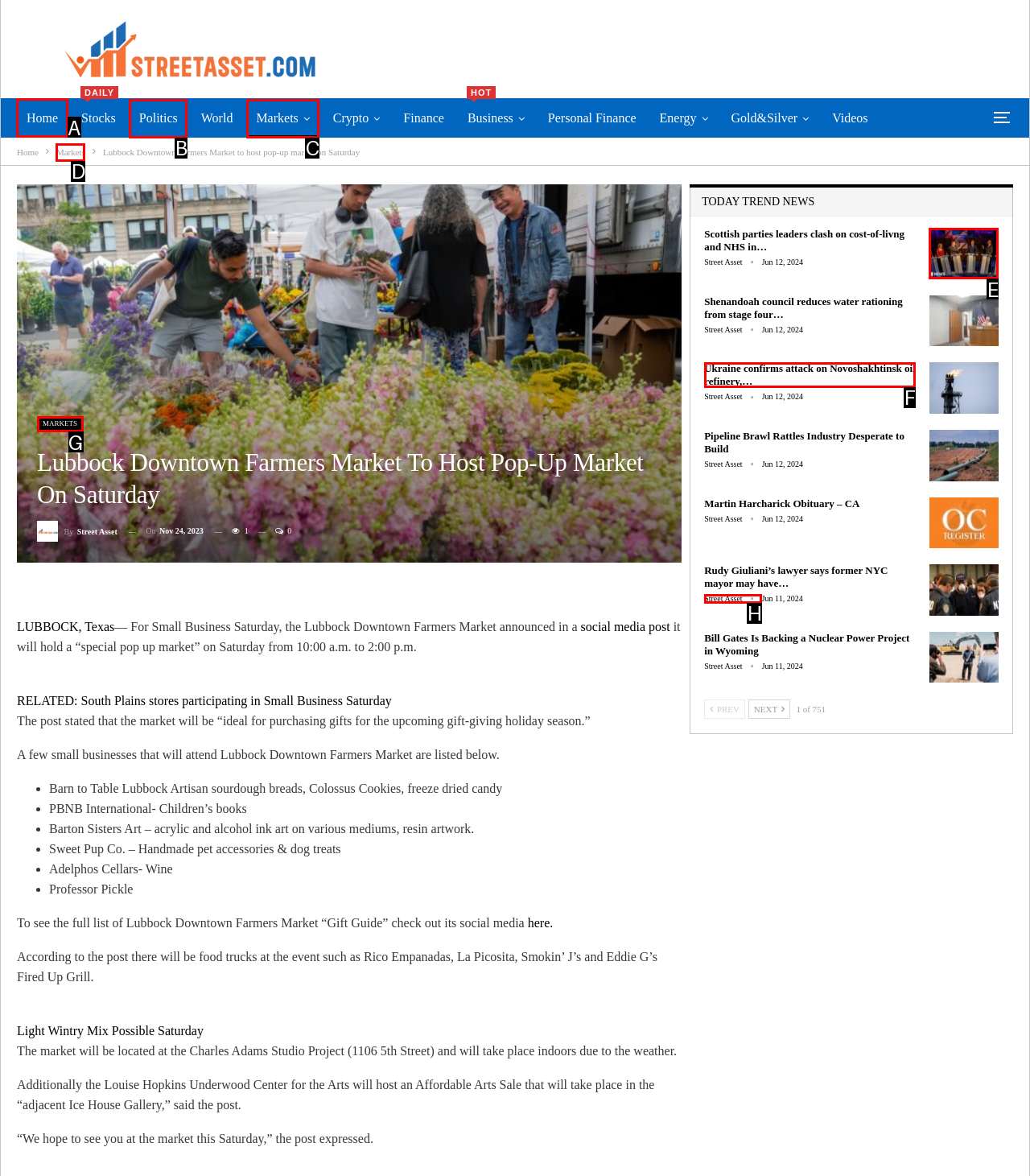For the task: Click on 'Home', tell me the letter of the option you should click. Answer with the letter alone.

A